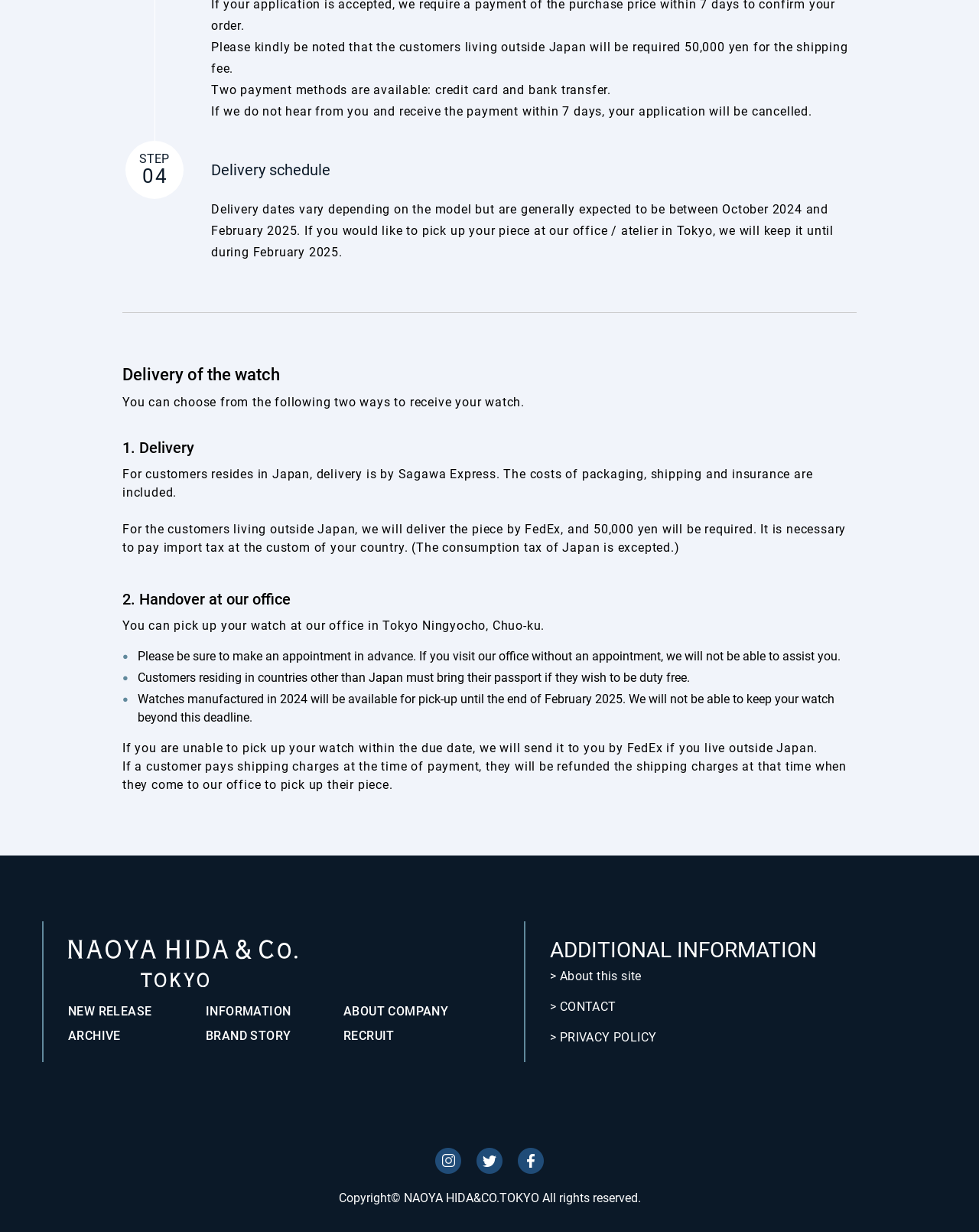Pinpoint the bounding box coordinates of the area that should be clicked to complete the following instruction: "Click on ABOUT COMPANY". The coordinates must be given as four float numbers between 0 and 1, i.e., [left, top, right, bottom].

[0.351, 0.815, 0.458, 0.827]